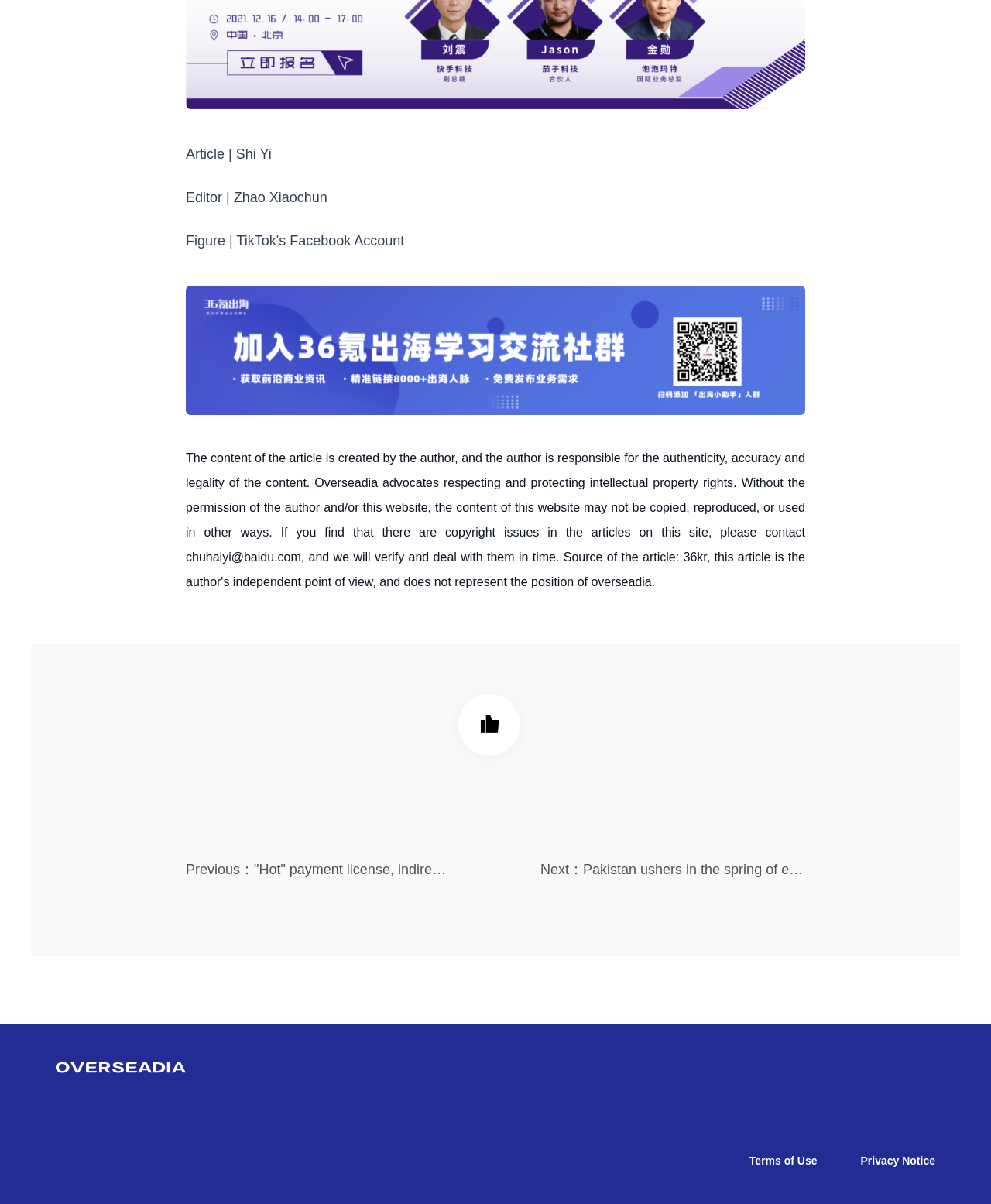Give a short answer using one word or phrase for the question:
What is the purpose of the button?

To increase by 1